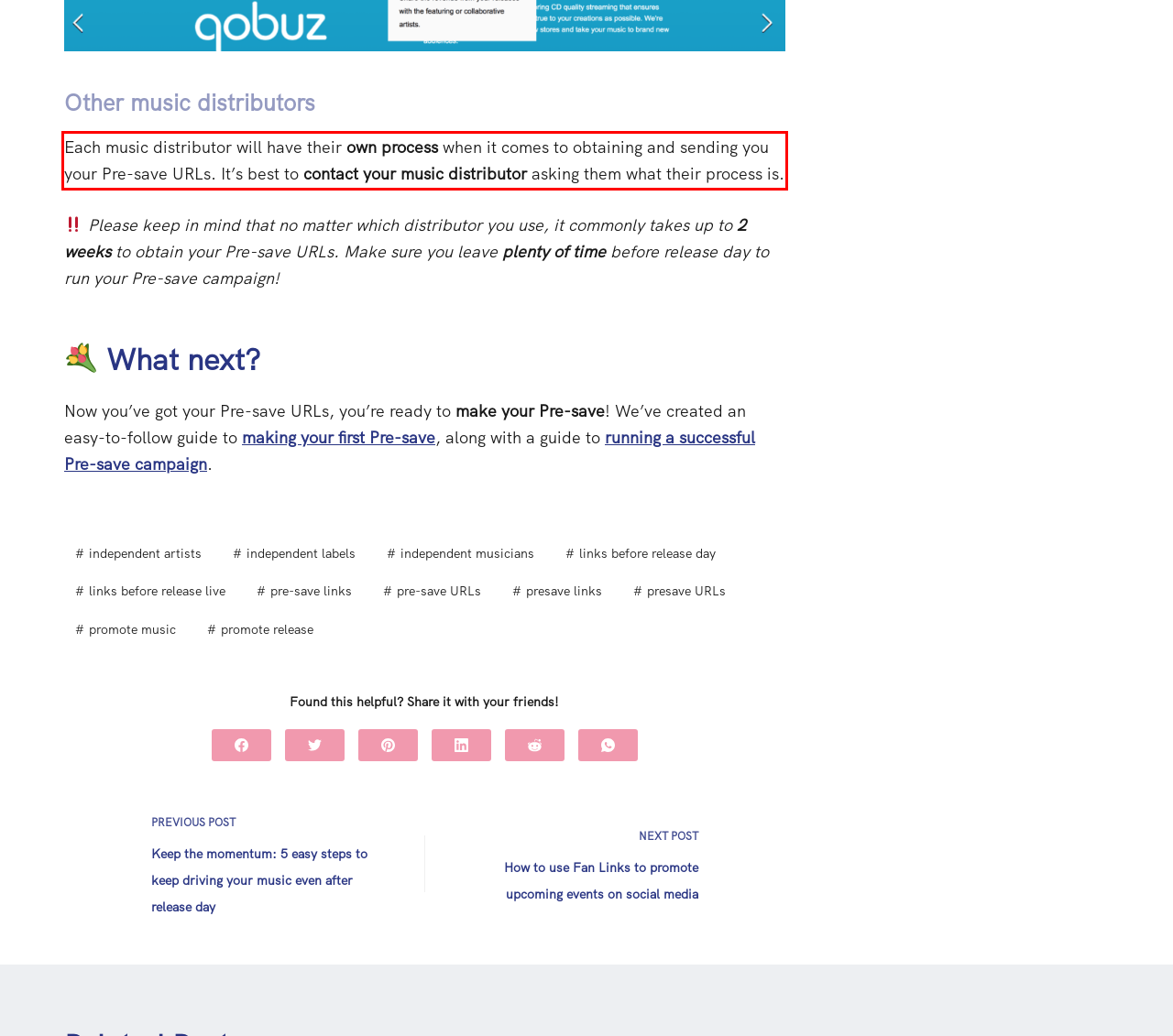Given a screenshot of a webpage with a red bounding box, please identify and retrieve the text inside the red rectangle.

Each music distributor will have their own process when it comes to obtaining and sending you your Pre-save URLs. It’s best to contact your music distributor asking them what their process is.